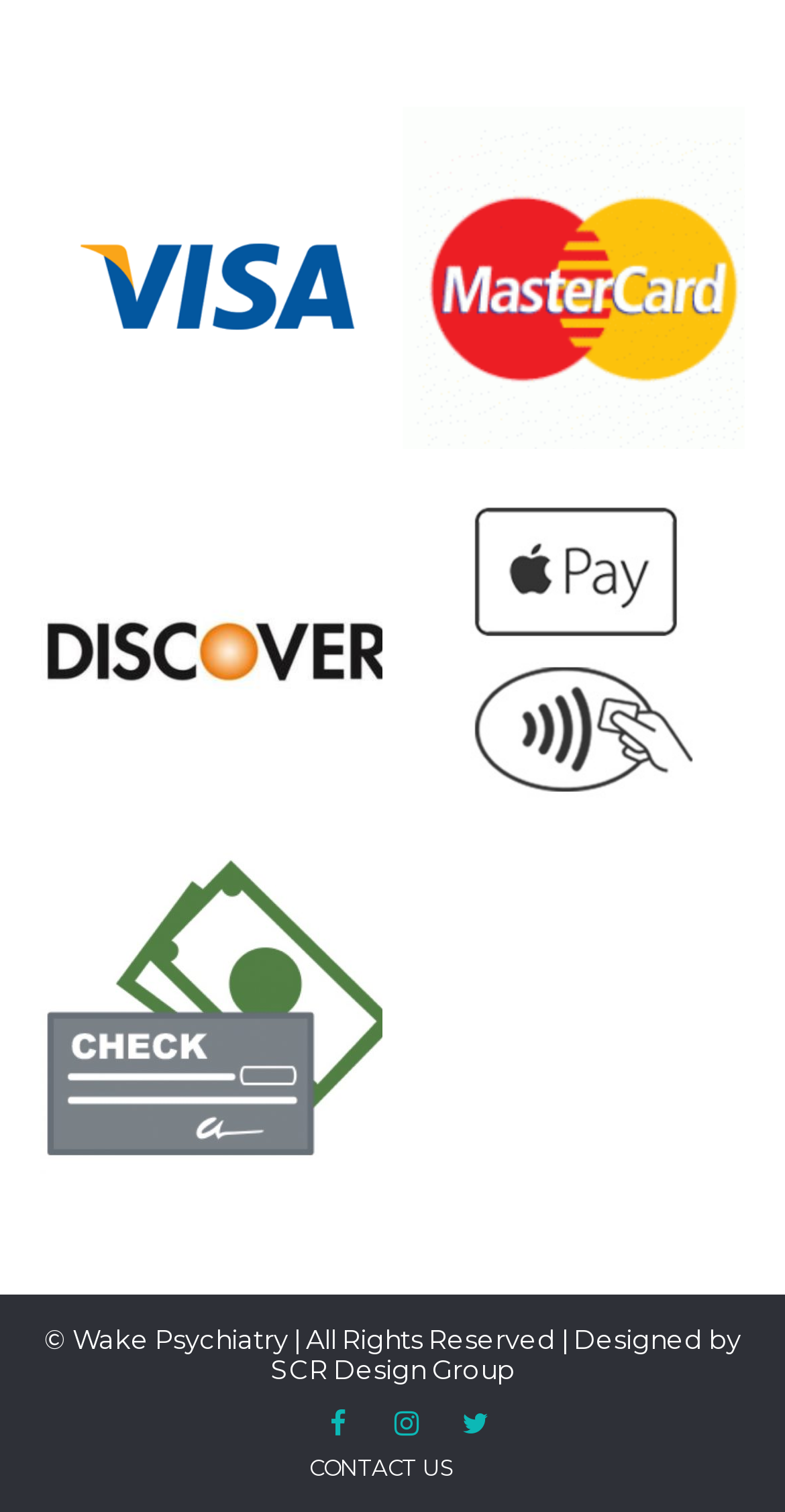How many payment methods are accepted?
Your answer should be a single word or phrase derived from the screenshot.

4